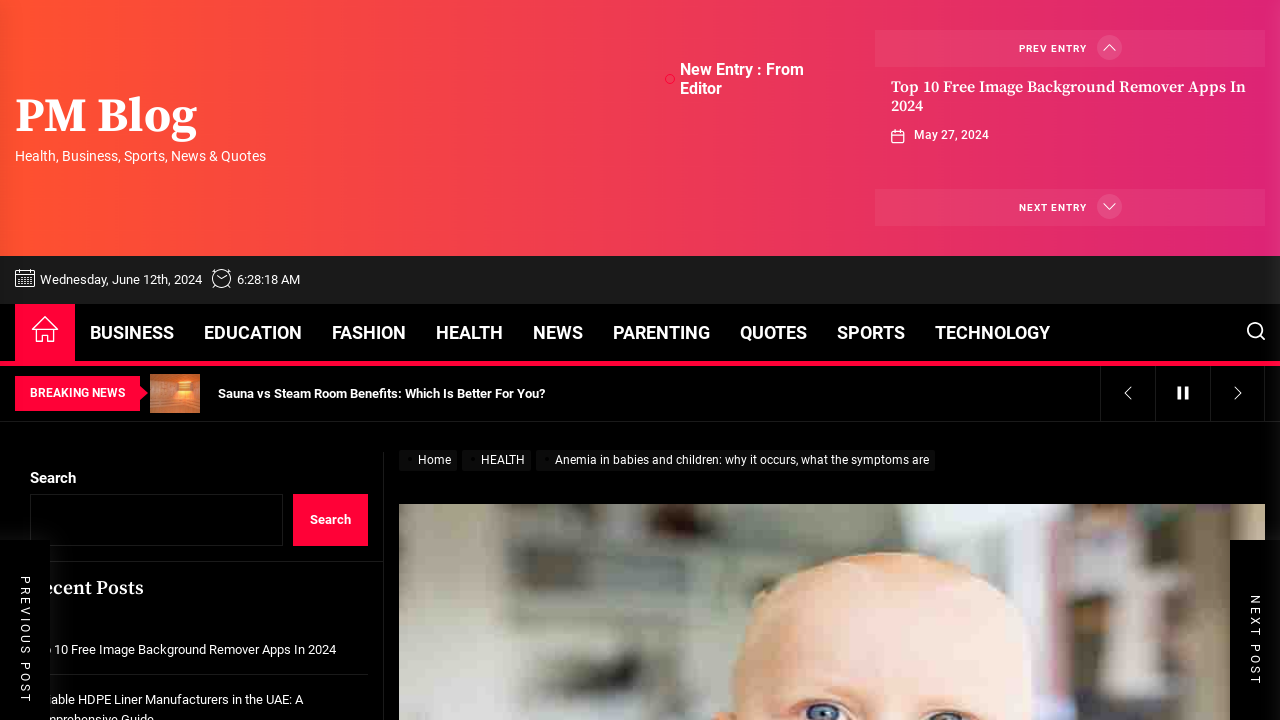Please give a short response to the question using one word or a phrase:
What is the text of the StaticText element above the search box?

Search